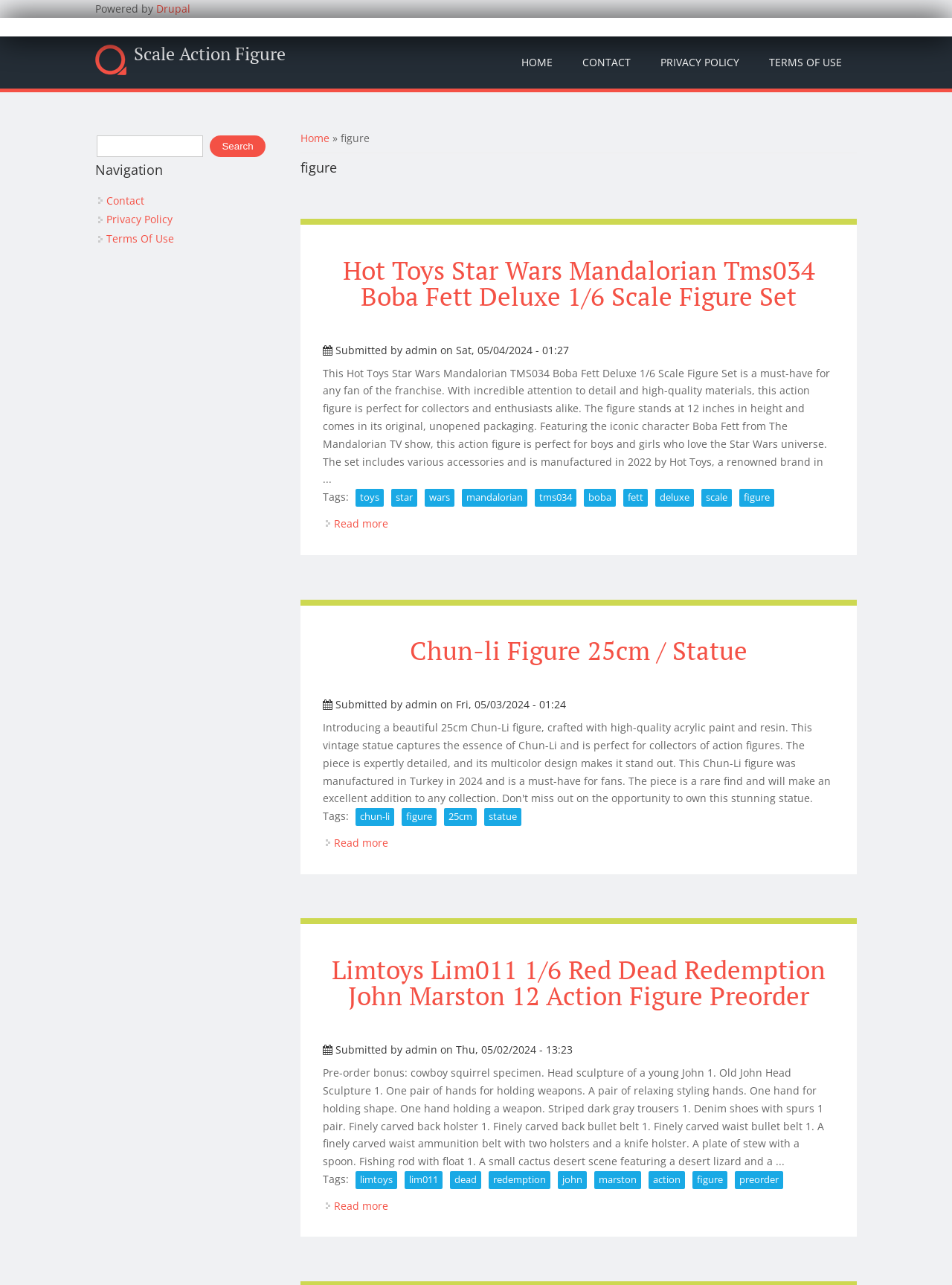What is the name of the company that manufactured the Limtoys Lim011 1/6 Red Dead Redemption John Marston 12 Action Figure Preorder?
Using the image as a reference, give an elaborate response to the question.

I found the answer by looking at the heading of the article about the Limtoys Lim011 1/6 Red Dead Redemption John Marston 12 Action Figure Preorder, which mentions that it is a product of Limtoys.